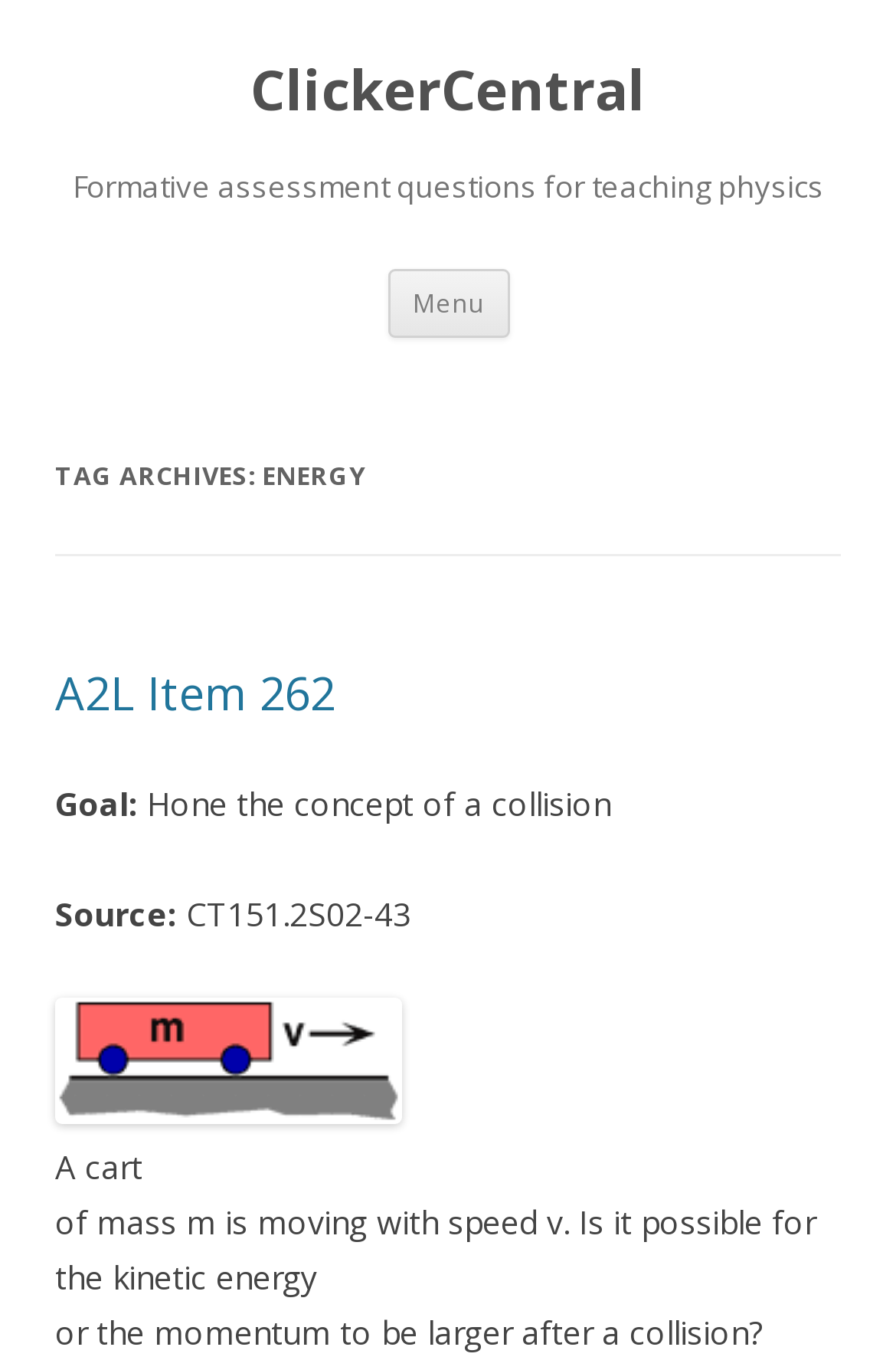What is the question being asked about kinetic energy and momentum?
Make sure to answer the question with a detailed and comprehensive explanation.

The webpage contains a static text 'Is it possible for the kinetic energy or the momentum to be larger after a collision?', indicating that the question being asked is whether it is possible for kinetic energy or momentum to be larger after a collision.